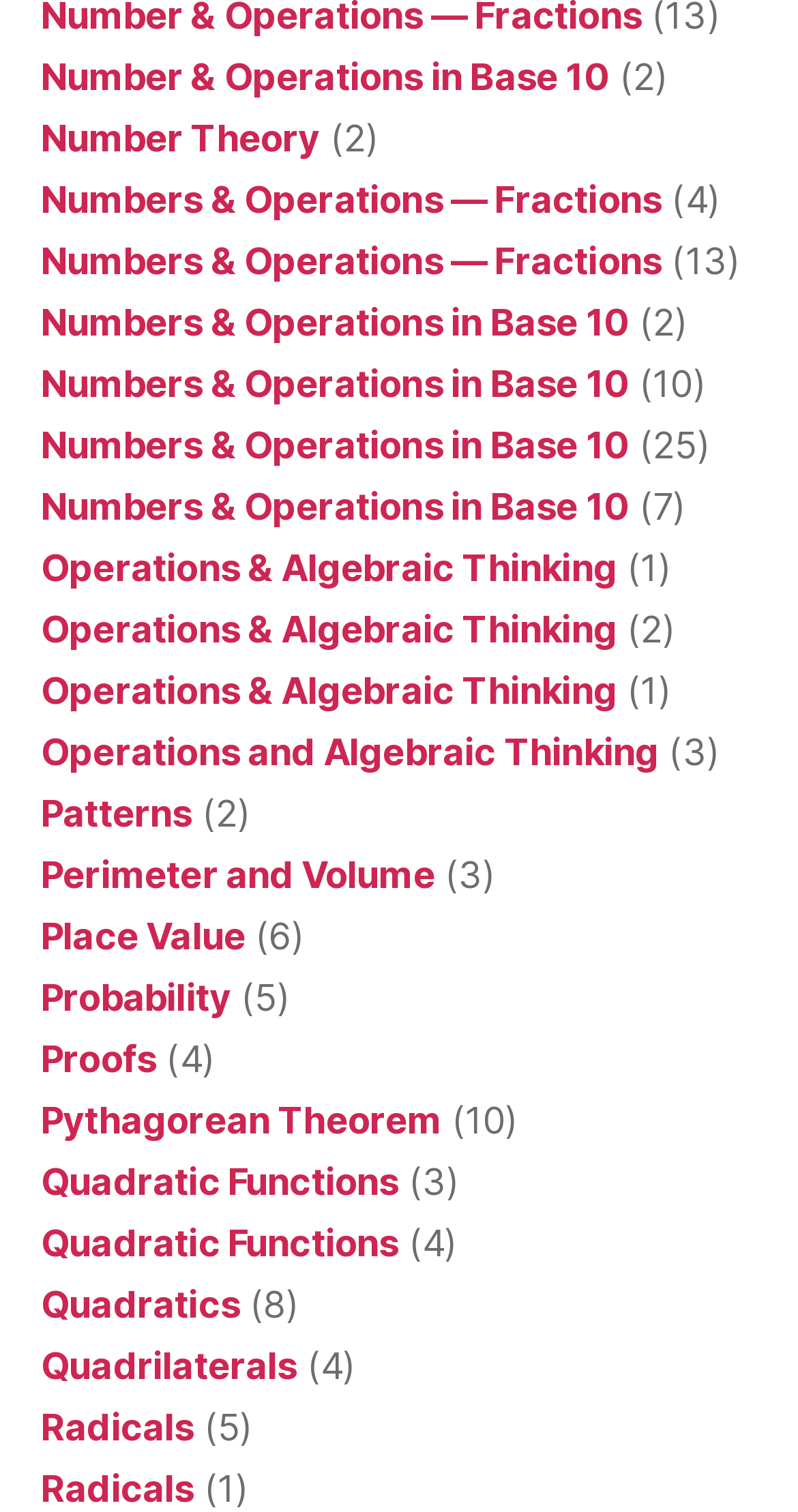Answer the question with a brief word or phrase:
How many links are related to 'Operations & Algebraic Thinking'?

4